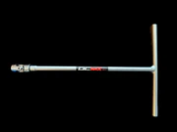Provide a comprehensive description of the image.

The image showcases a T-Handle 8mm Wobble Socket Combo, designed for both versatility and ease of use in various mechanical applications. The socket features a unique "wobble" joint that allows for increased maneuverability, especially in tight spaces. The handle is made from durable material, ensuring a sturdy grip while providing the leverage needed for effective torque. This tool is ideal for professionals and DIY enthusiasts alike, making it a valuable addition to any toolkit. Its sleek design and efficient functionality highlight its importance for tasks requiring precision and accessibility.